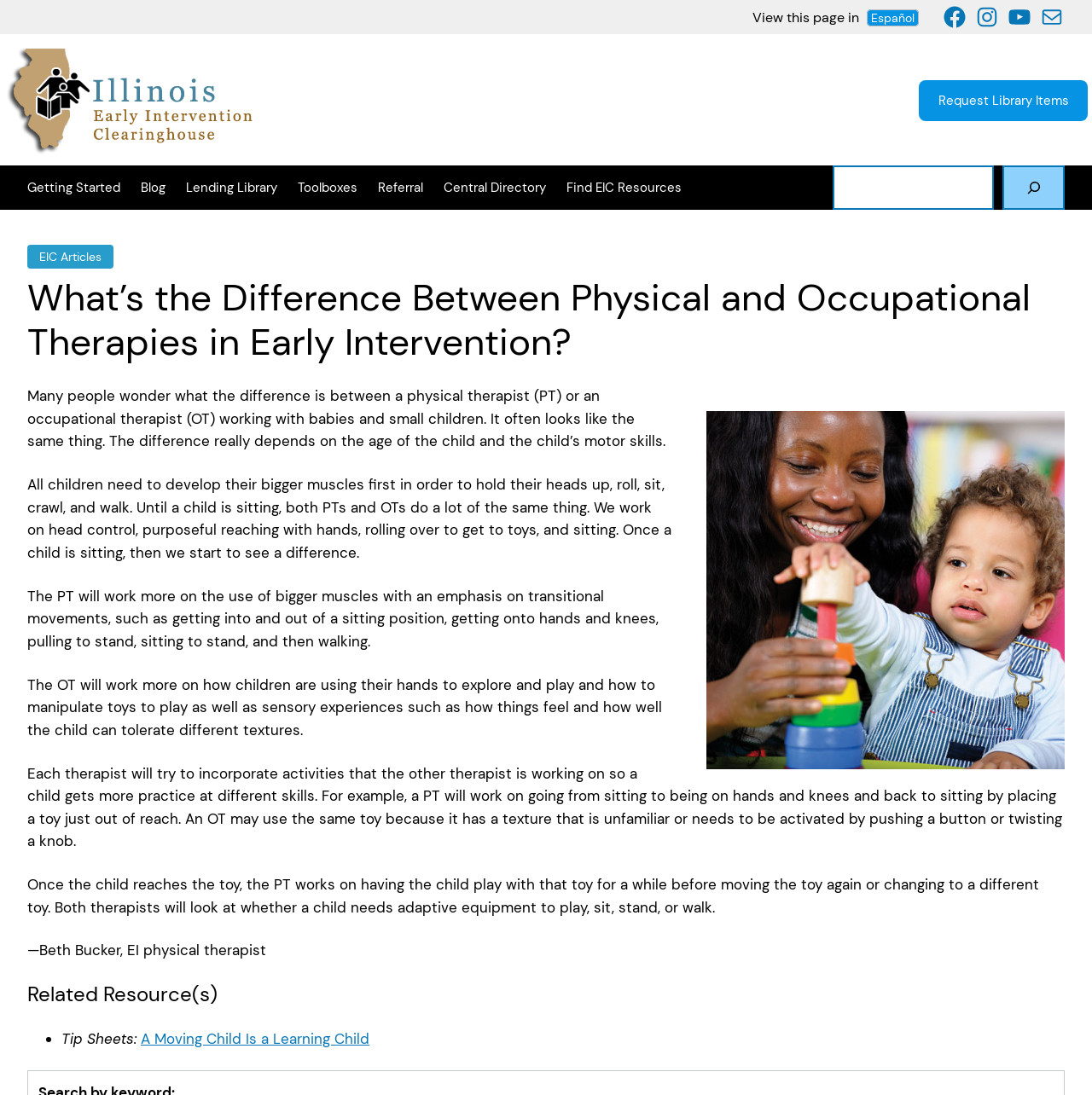Identify the bounding box of the UI element that matches this description: "Getting Started".

[0.025, 0.162, 0.11, 0.181]